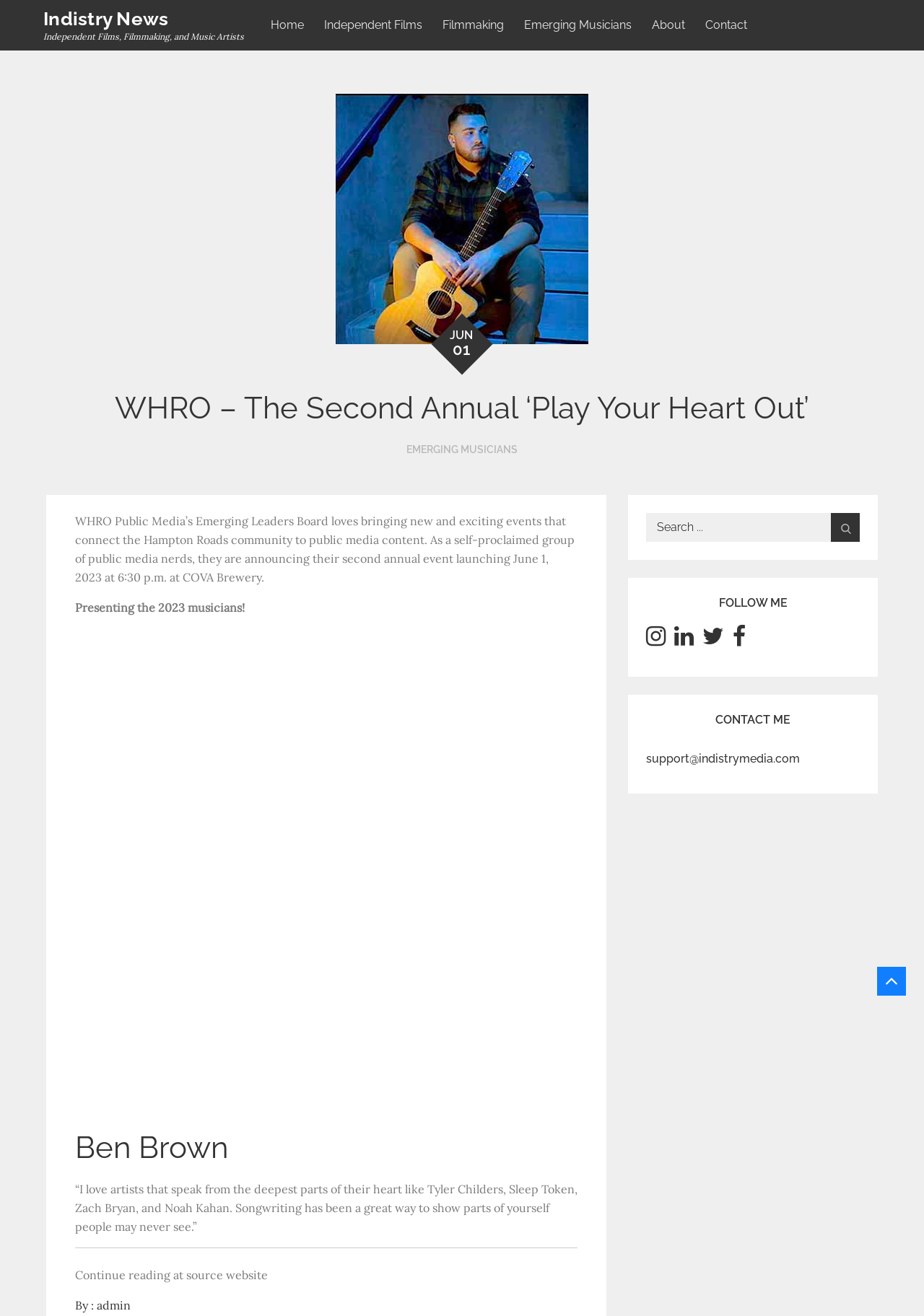Summarize the contents and layout of the webpage in detail.

The webpage is about WHRO's second annual 'Play Your Heart Out' event, which is an emerging musicians' showcase. At the top left corner, there is a "Skip to content" link. Next to it, there is a link to "Indistry News" and a brief description of the website's focus on independent films, filmmaking, and music artists. 

Below this section, there is a navigation menu with links to "Home", "Independent Films", "Filmmaking", "Emerging Musicians", "About", and "Contact". 

On the right side of the navigation menu, there is an image related to the 'Play Your Heart Out' event. Below the image, there is a time element showing the date "JUN 01" and a heading with the event's title. 

The main content of the webpage is about the event, which is organized by WHRO Public Media's Emerging Leaders Board. The event aims to connect the Hampton Roads community to public media content and will feature emerging musicians. 

There is a section presenting the 2023 musicians, starting with Ben Brown. Below his name, there is a quote from him about his songwriting inspiration. 

Further down, there is a horizontal separator, followed by a "Continue reading at source website" link and a "By admin" credit. 

On the right side of the webpage, there is a complementary section with a search bar and social media links. The search bar has a placeholder text "Search for:" and a search button. Below the search bar, there are links to follow the website on various social media platforms, labeled "FOLLOW ME". 

Finally, there is a "CONTACT ME" section with a link to the website's email address, "support@indistrymedia.com".